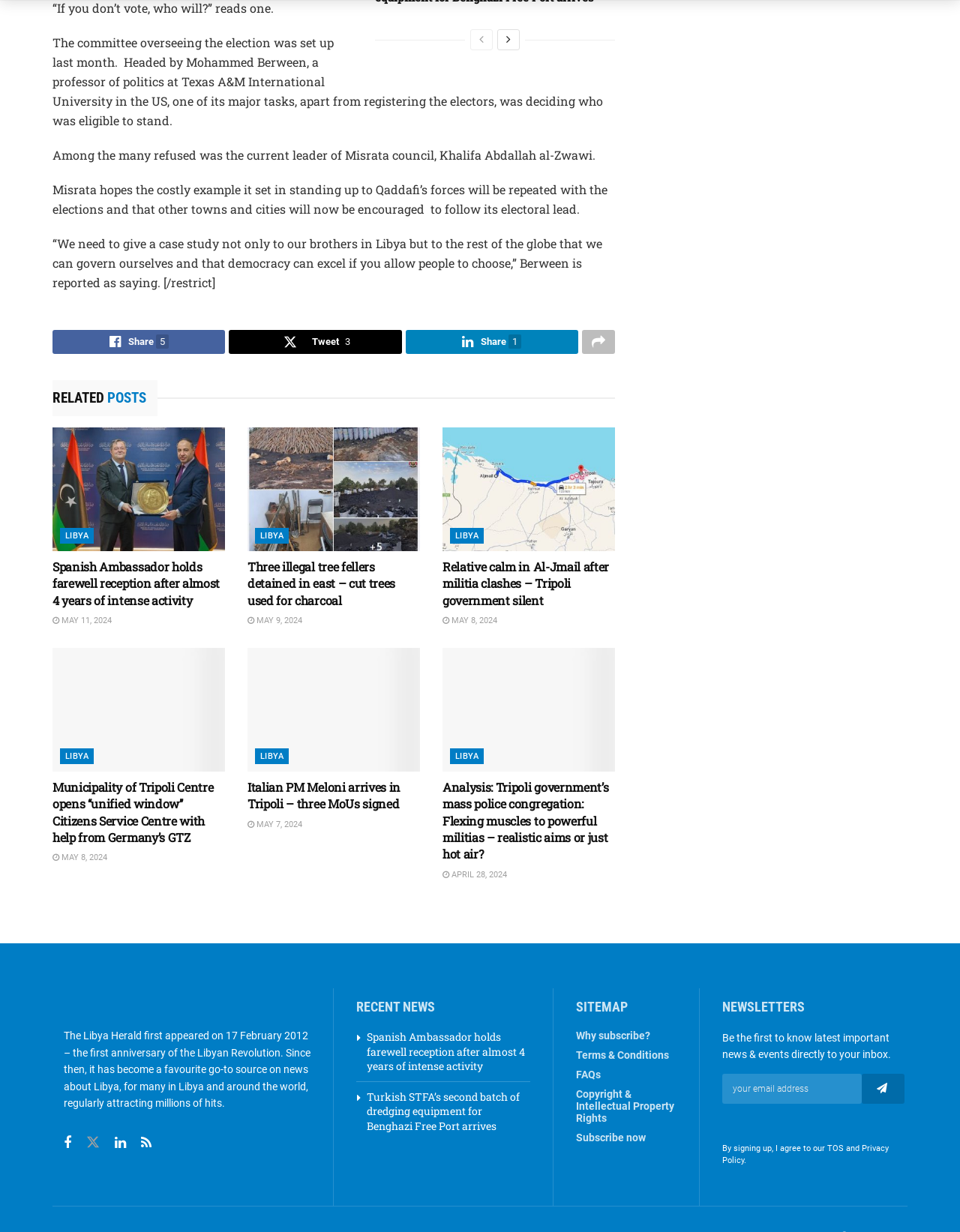Please indicate the bounding box coordinates for the clickable area to complete the following task: "Click the 'Tweet' button". The coordinates should be specified as four float numbers between 0 and 1, i.e., [left, top, right, bottom].

[0.239, 0.27, 0.418, 0.293]